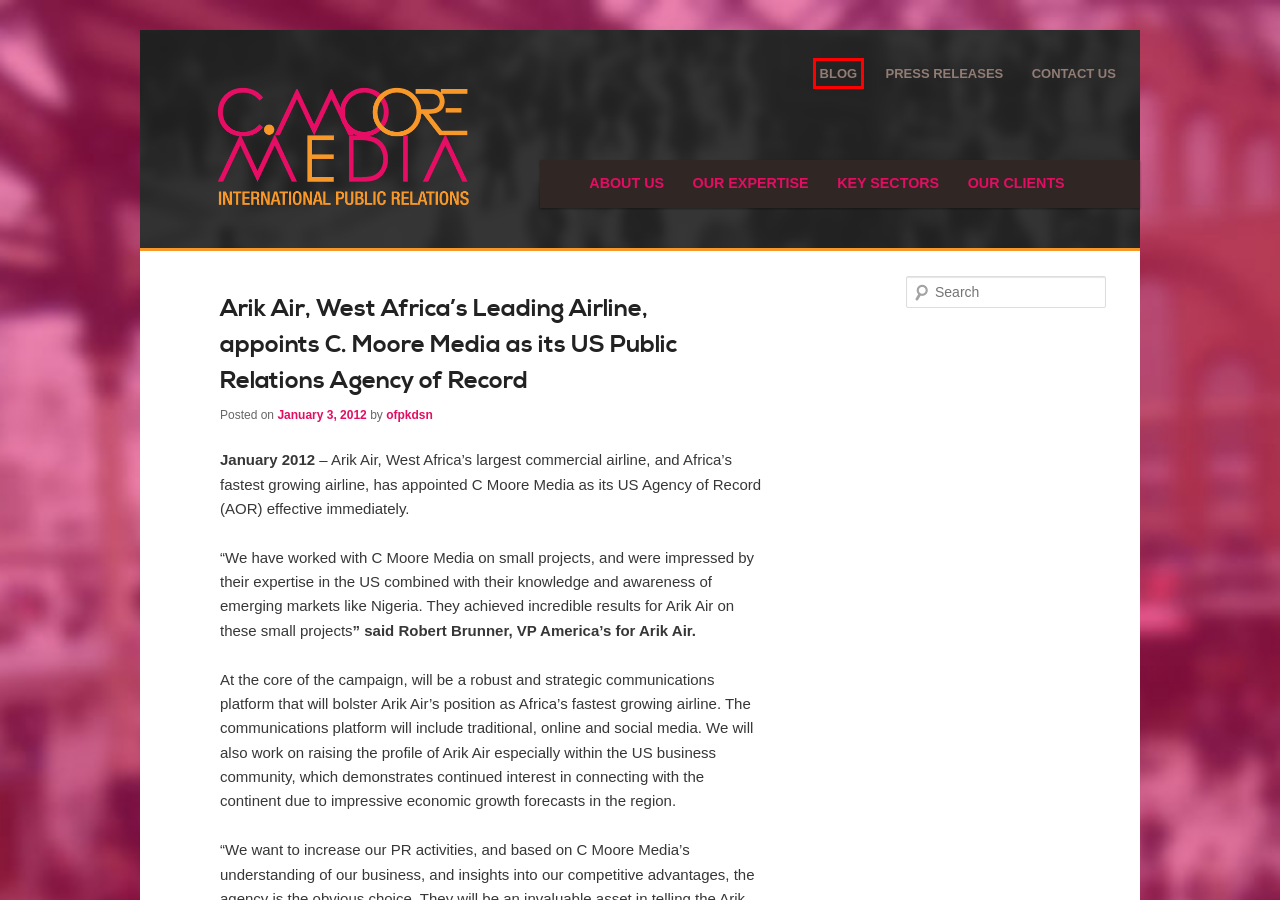Review the webpage screenshot and focus on the UI element within the red bounding box. Select the best-matching webpage description for the new webpage that follows after clicking the highlighted element. Here are the candidates:
A. C. Moore Conversations | C. Moore Media
B. Contact Us | C. Moore Media
C. Expertise | C. Moore Media
D. Sectors | C. Moore Media
E. ofpkdsn | C. Moore Media
F. C. Moore Media | International public relations
G. About | C. Moore Media
H. Press Releases | C. Moore Media

A